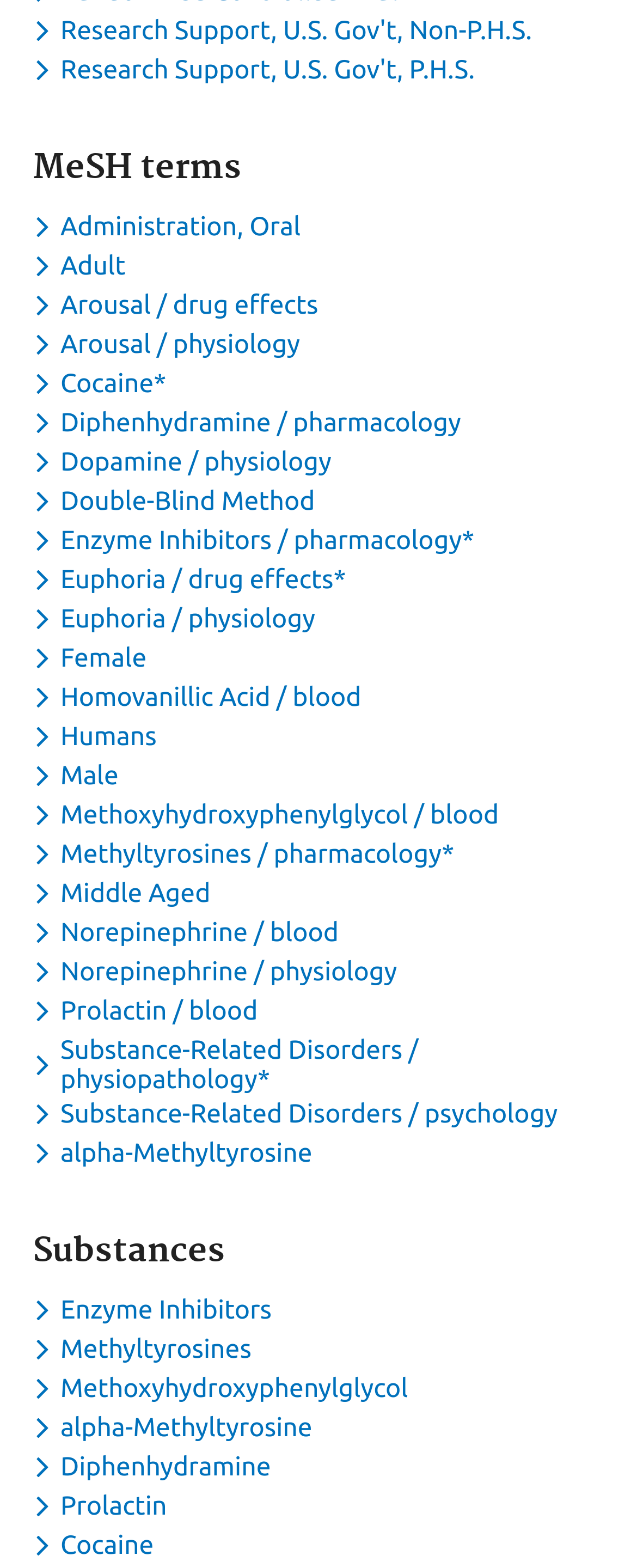Please identify the bounding box coordinates for the region that you need to click to follow this instruction: "Toggle dropdown menu for keyword alpha-Methyltyrosine".

[0.051, 0.901, 0.503, 0.92]